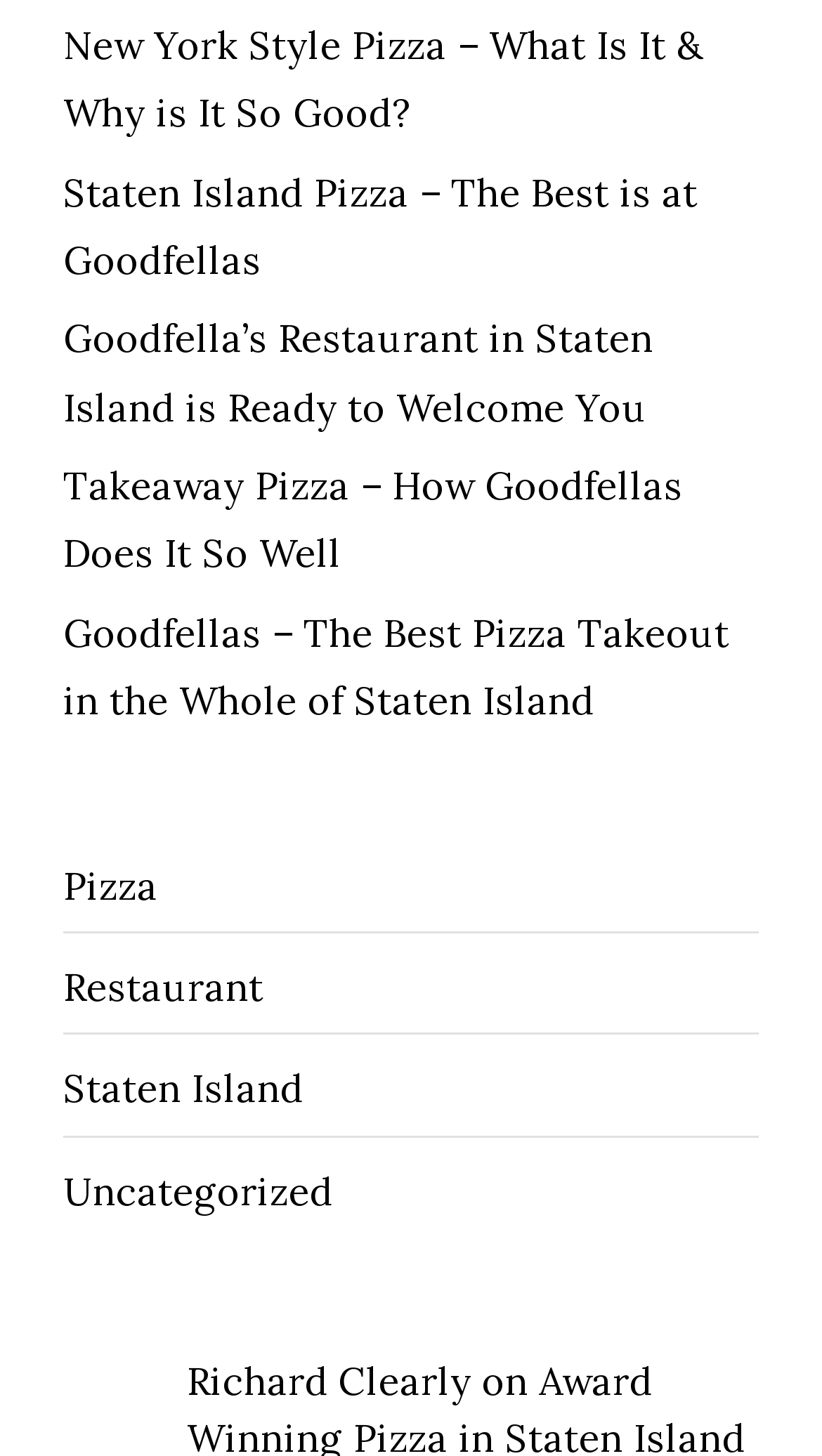What is the name of the person mentioned on the webpage?
Please analyze the image and answer the question with as much detail as possible.

The name of the person mentioned on the webpage is Richard Clearly, as it appears in the StaticText element with the bounding box coordinates [0.227, 0.932, 0.573, 0.966].